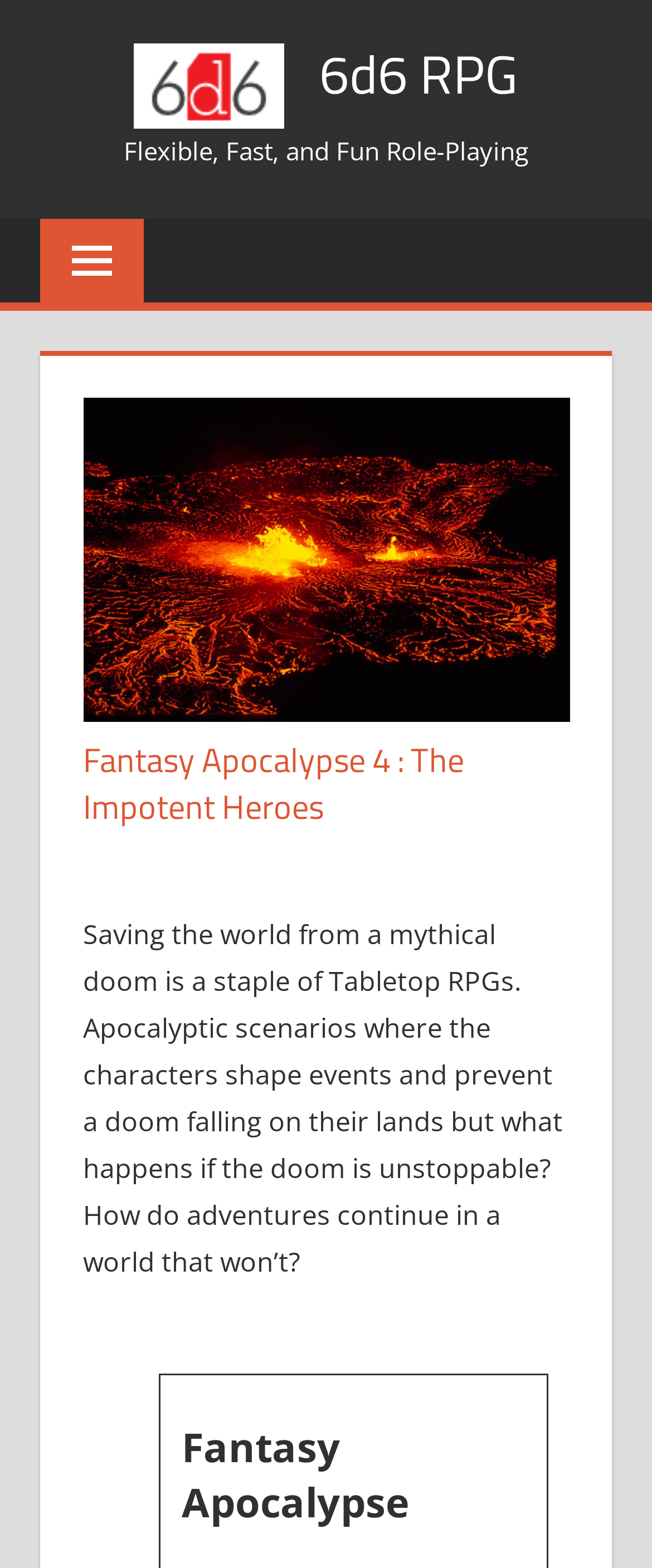What is the color of the image?
Please provide a single word or phrase as the answer based on the screenshot.

Unknown